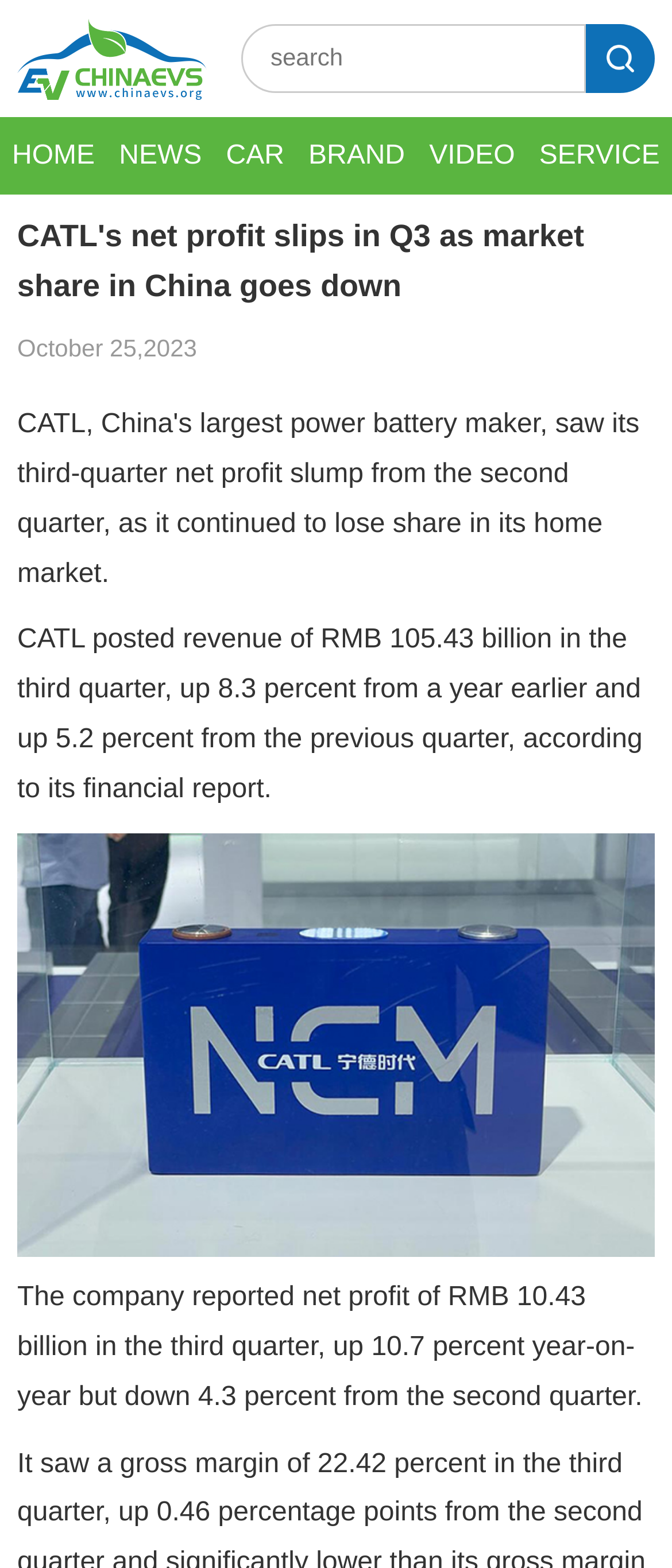What is the date of the news article?
Please answer the question with as much detail as possible using the screenshot.

The heading of the webpage mentions the date of the news article, which is October 25, 2023.